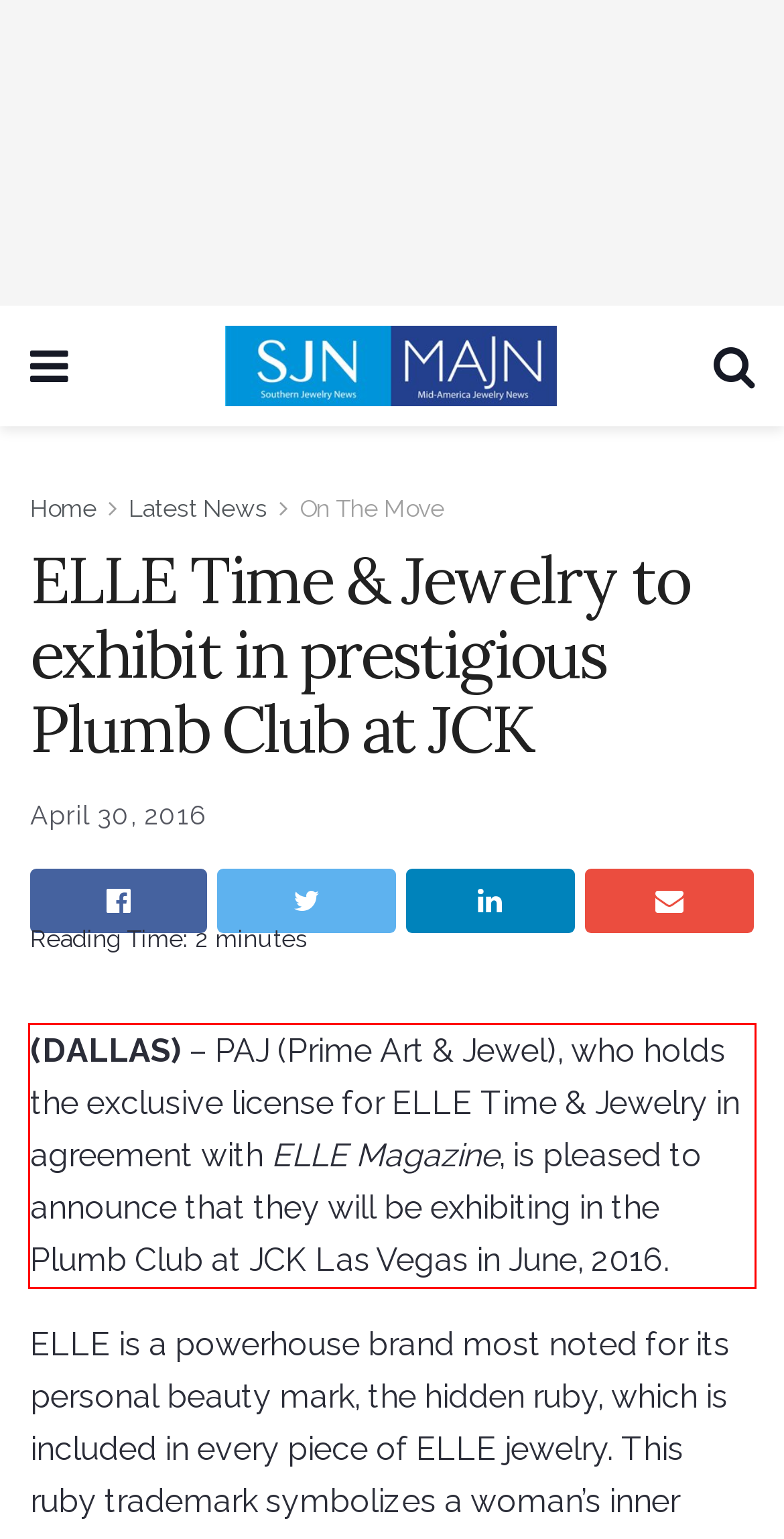Please take the screenshot of the webpage, find the red bounding box, and generate the text content that is within this red bounding box.

(DALLAS) – PAJ (Prime Art & Jewel), who holds the exclusive license for ELLE Time & Jewelry in agreement with ELLE Magazine, is pleased to announce that they will be exhibiting in the Plumb Club at JCK Las Vegas in June, 2016.